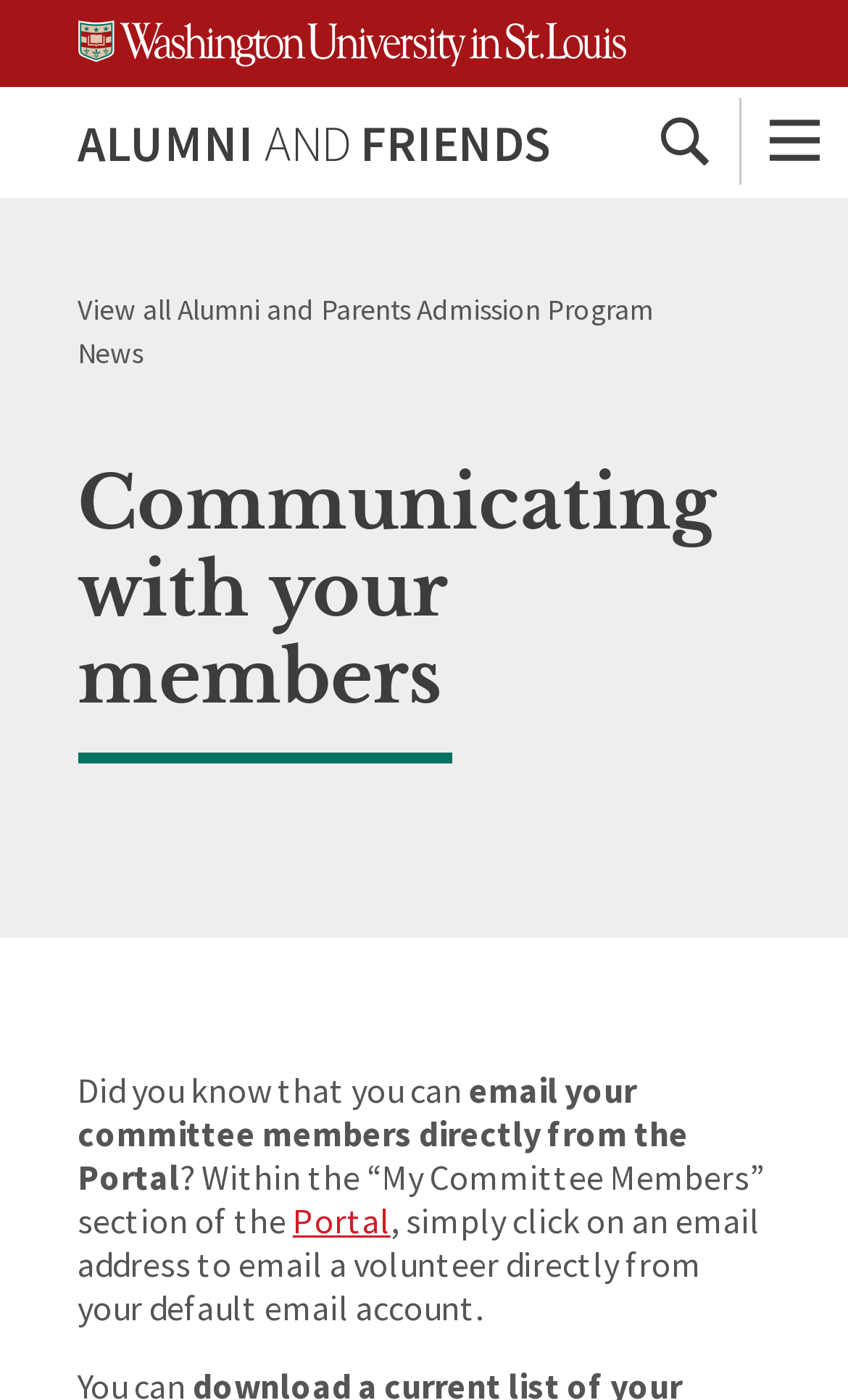Please answer the following question using a single word or phrase: 
What is the purpose of the 'My Committee Members' section?

To email committee members